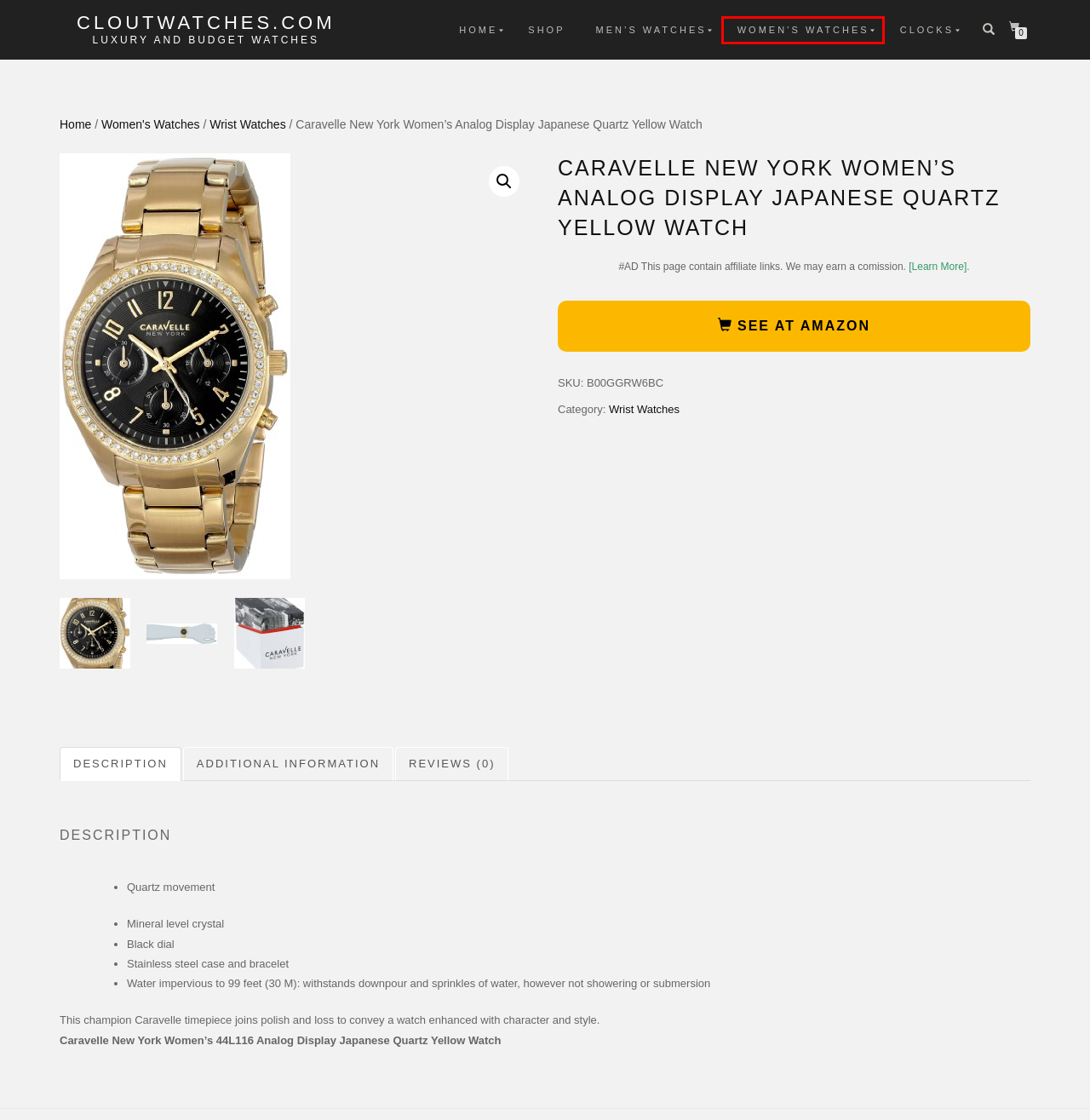Observe the provided screenshot of a webpage with a red bounding box around a specific UI element. Choose the webpage description that best fits the new webpage after you click on the highlighted element. These are your options:
A. Wrist Watch Woes Begone at CloutWatches.com
B. Time for a Change: Up to 50% off on Clocks at CloutWatches.com
C. Women's Watches GUOU Fashion Ladies Wrist Watches Bracelet Luxury Watch Discount
D. Mens Watches Analog Quartz Gold Black Silicone Strap Big Dial Wrist Watch Discount
E. Shop - CloutWatches.com Luxury and Budget Watches
F. CloutWatches.com Timeless Timepieces on Sale Now
G. Privacy Policy - CloutWatches.com
H. Timeless Elegance: Up to 50% Off Women's Watches at CloutWatches.com

C